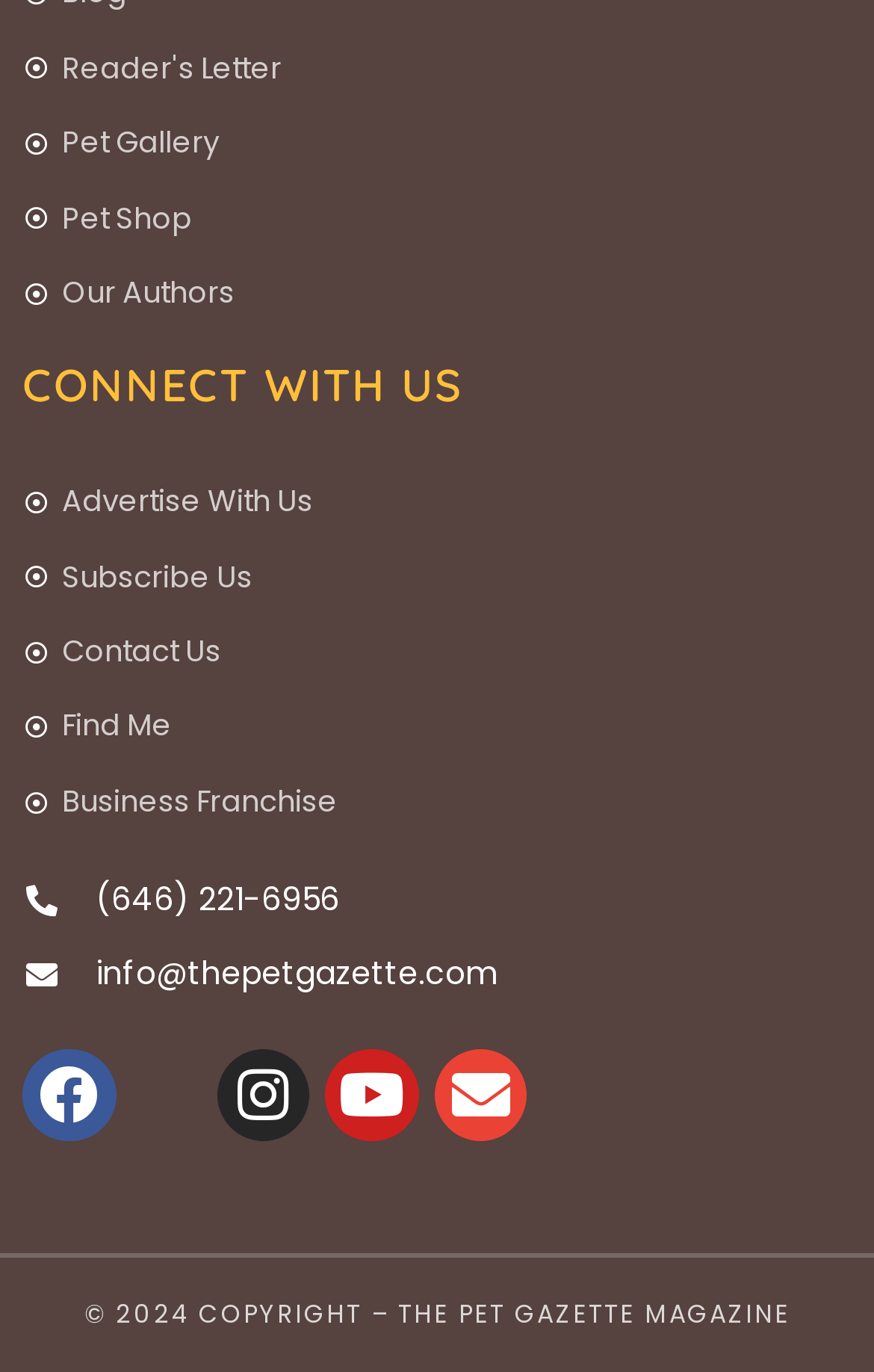Specify the bounding box coordinates of the region I need to click to perform the following instruction: "Subscribe to the magazine". The coordinates must be four float numbers in the range of 0 to 1, i.e., [left, top, right, bottom].

[0.026, 0.401, 0.974, 0.44]